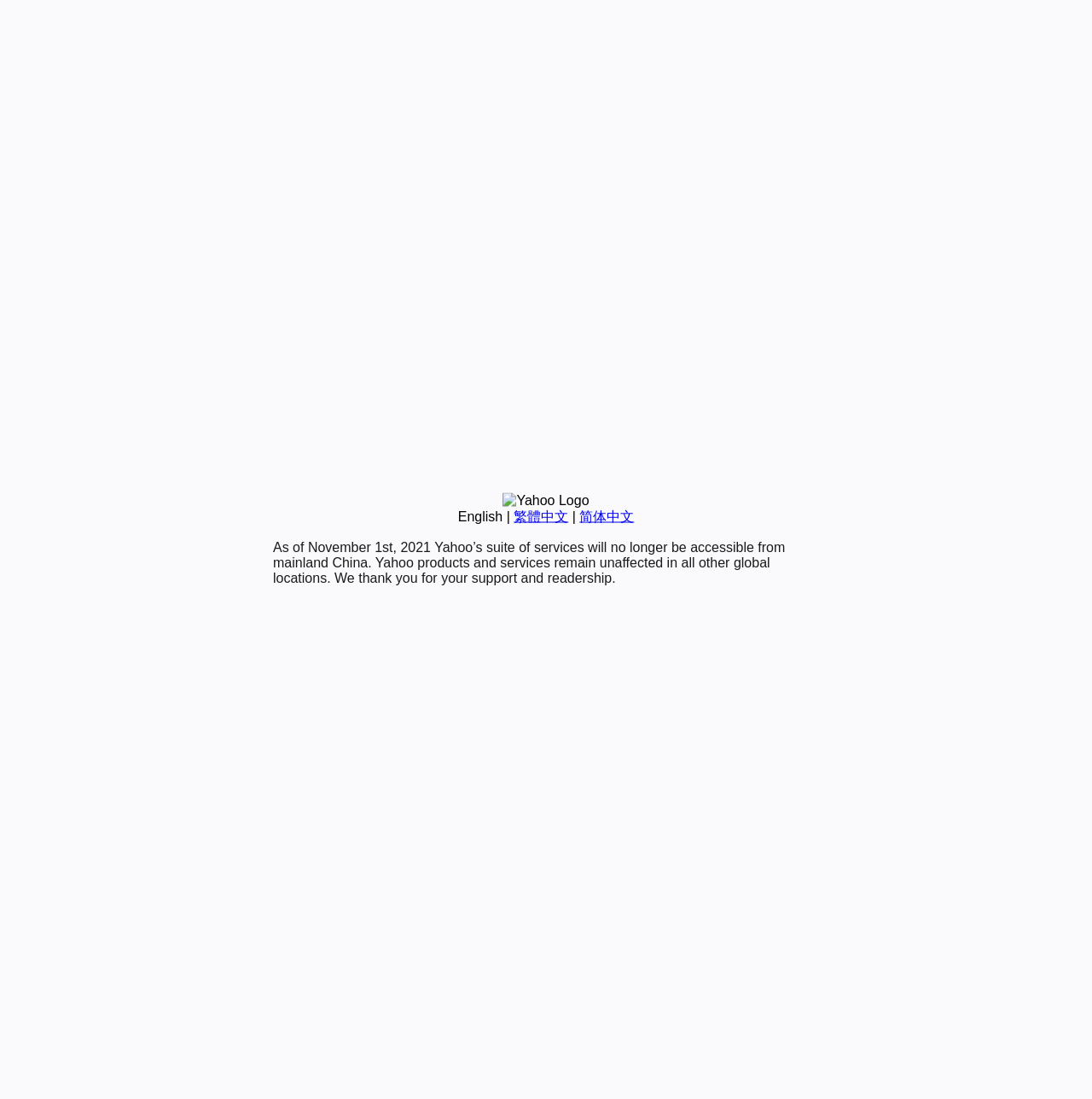Return the bounding box coordinates of the UI element that corresponds to this description: "parent_node: GARBAGE & RECYCLING". The coordinates must be given as four float numbers in the range of 0 and 1, [left, top, right, bottom].

None